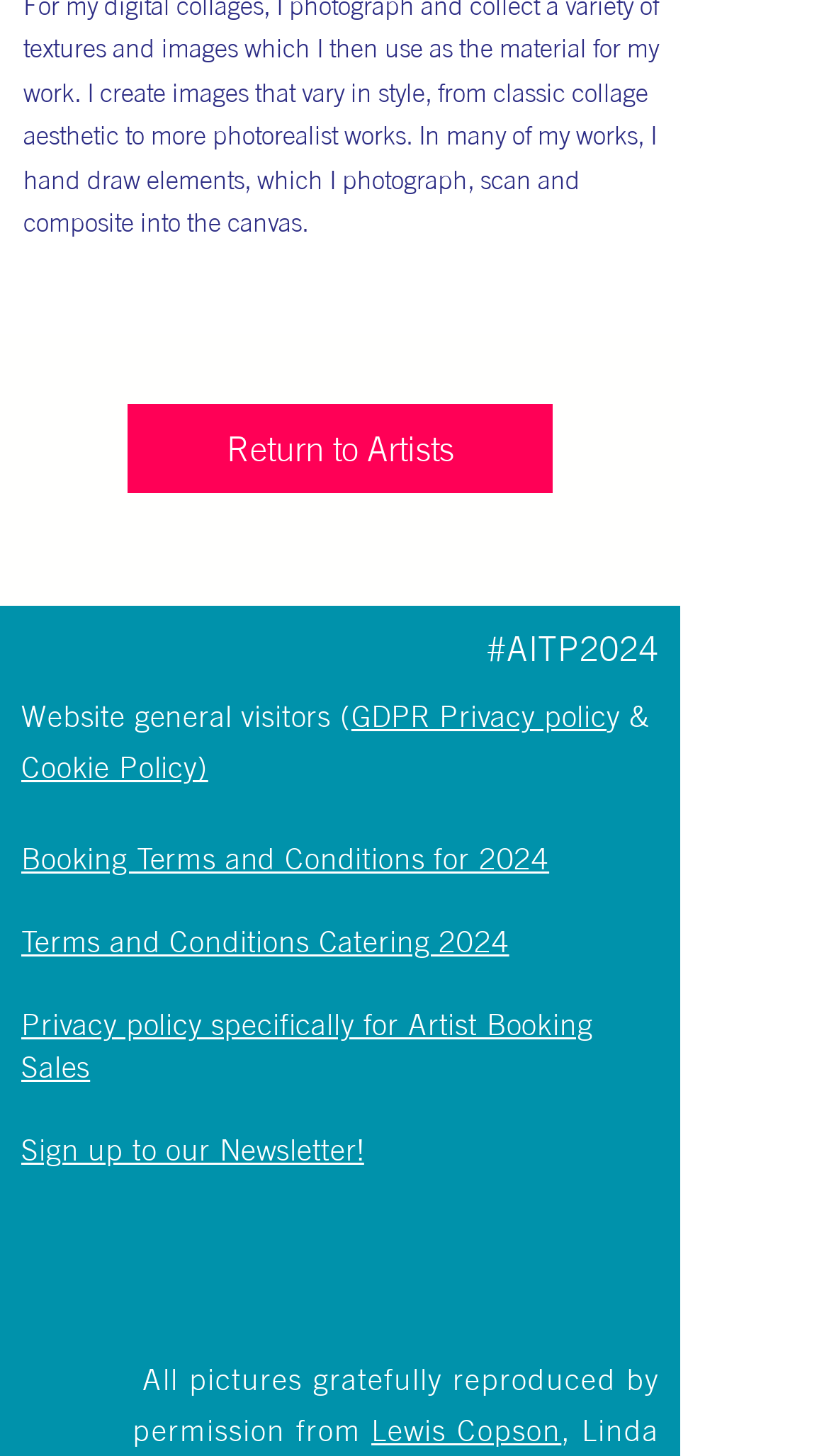Please identify the bounding box coordinates of the element that needs to be clicked to perform the following instruction: "Sign up to our Newsletter!".

[0.026, 0.777, 0.439, 0.802]